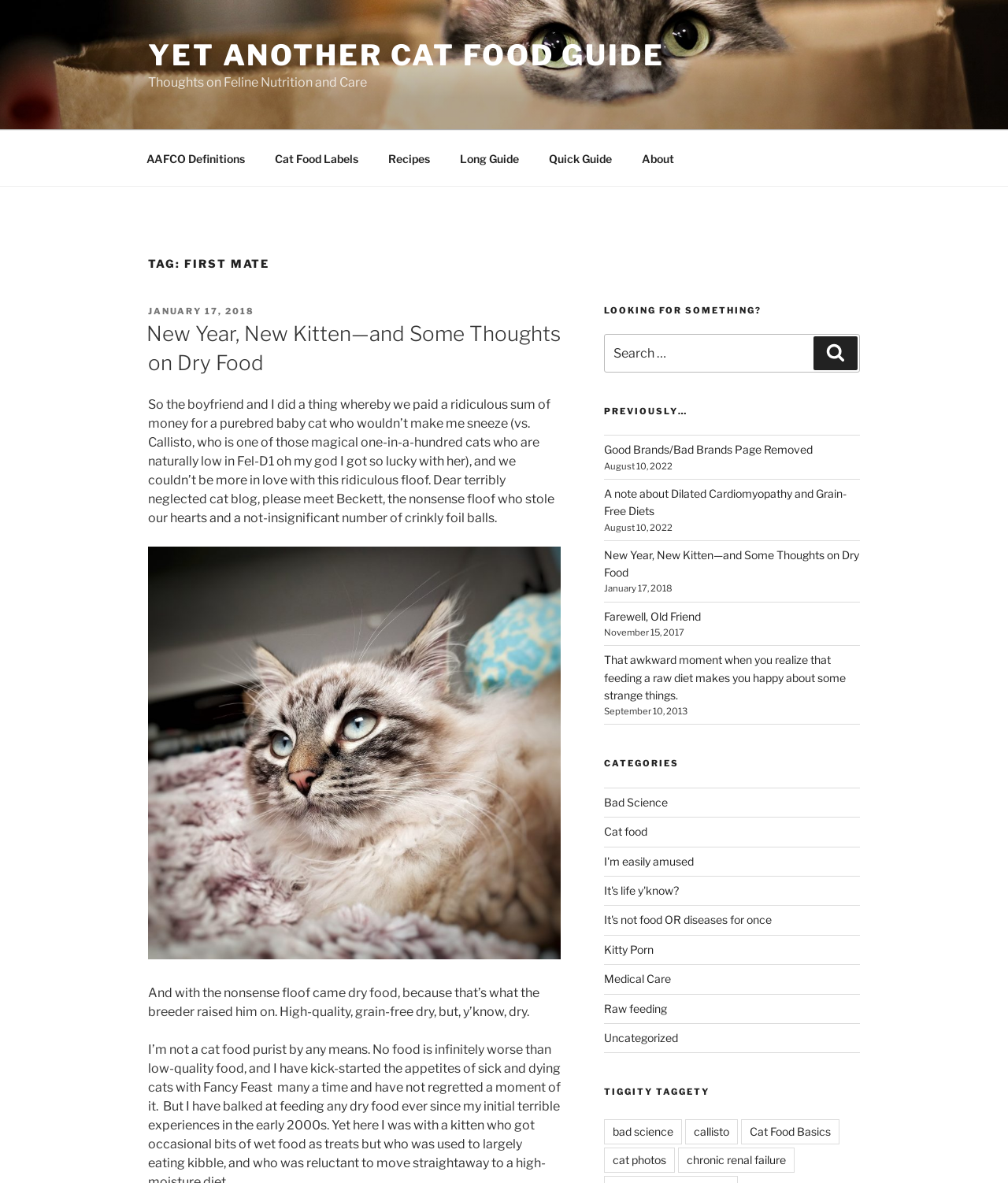Answer with a single word or phrase: 
What is the main topic of this webpage?

Cat food guide